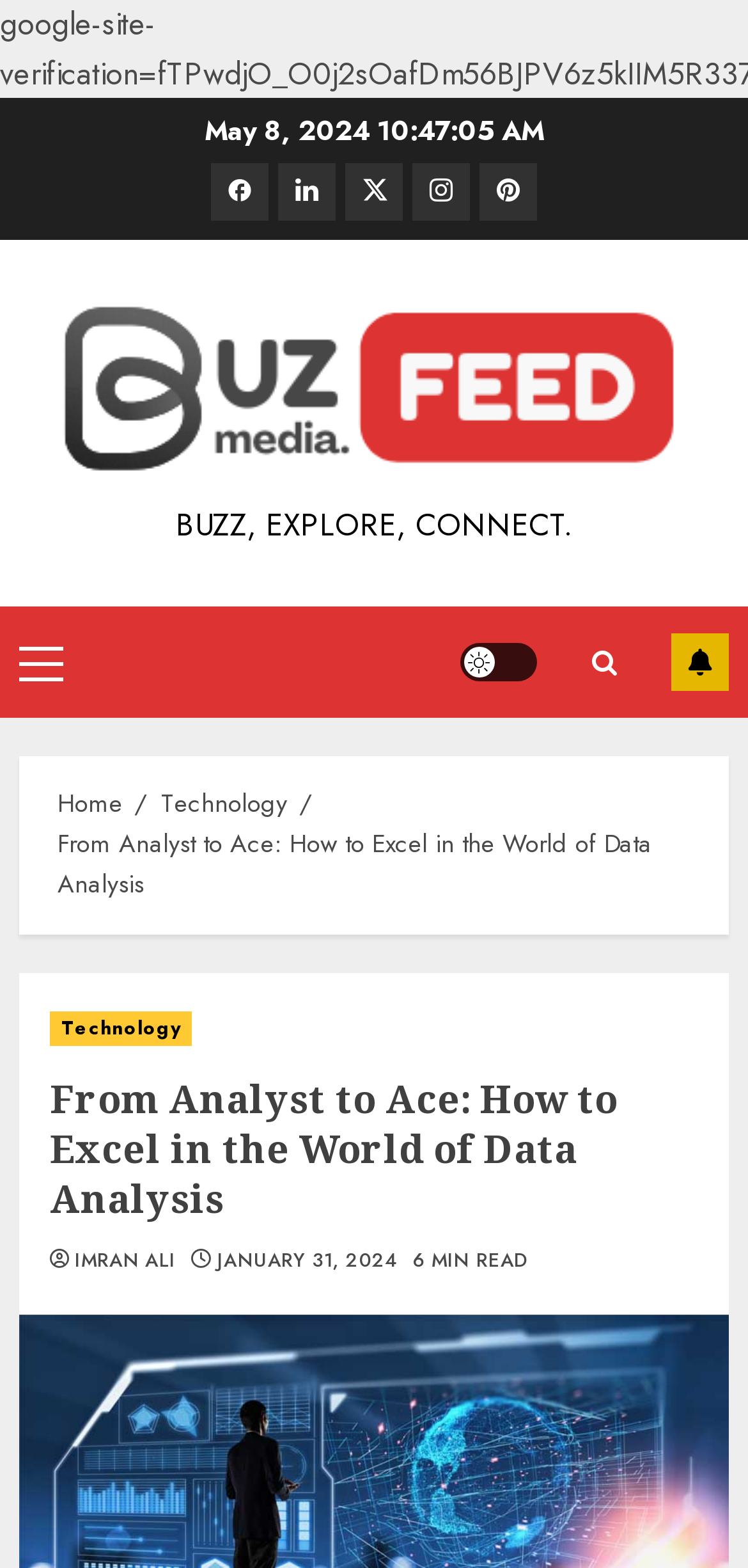What is the date of the article?
Answer the question with as much detail as possible.

I looked at the article section and found the date of the article, JANUARY 31, 2024, mentioned below the article title.